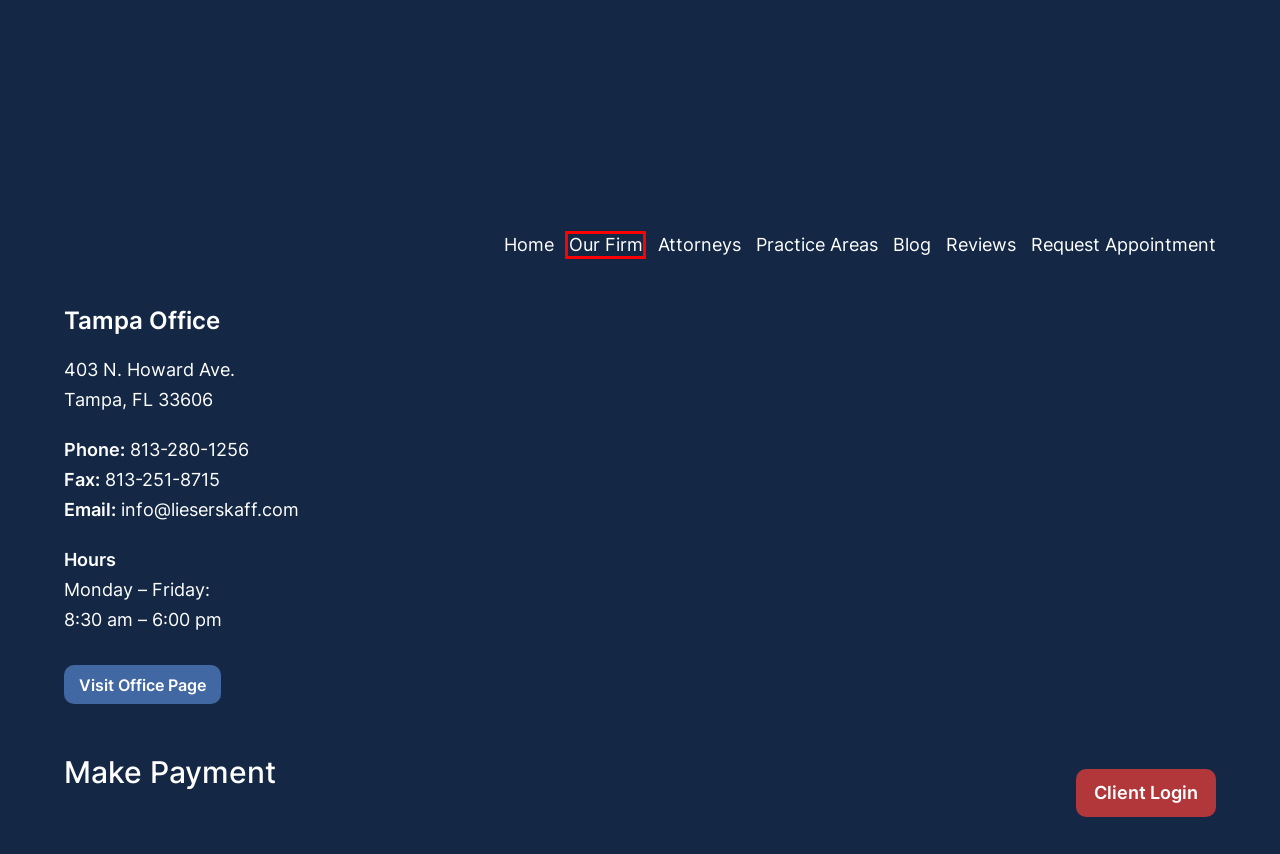Please examine the screenshot provided, which contains a red bounding box around a UI element. Select the webpage description that most accurately describes the new page displayed after clicking the highlighted element. Here are the candidates:
A. About Lieser Skaff , Business Attorney in Tampa
B. Lieser Skaff Website Disclaimer
C. Lieser Skaff Law Firm Practice Areas
D. Business Law Blog by LS in Tampa, Florida
E. Terms of Use - Lieser Skaff
F. Reviews From Tampa Business Clients of Lieser Skaff
G. Lieser Skaff Attorneys - Business Law in Tampa, Florida
H. Tampa Business Attorneys & Business Litigation Lawyers

A